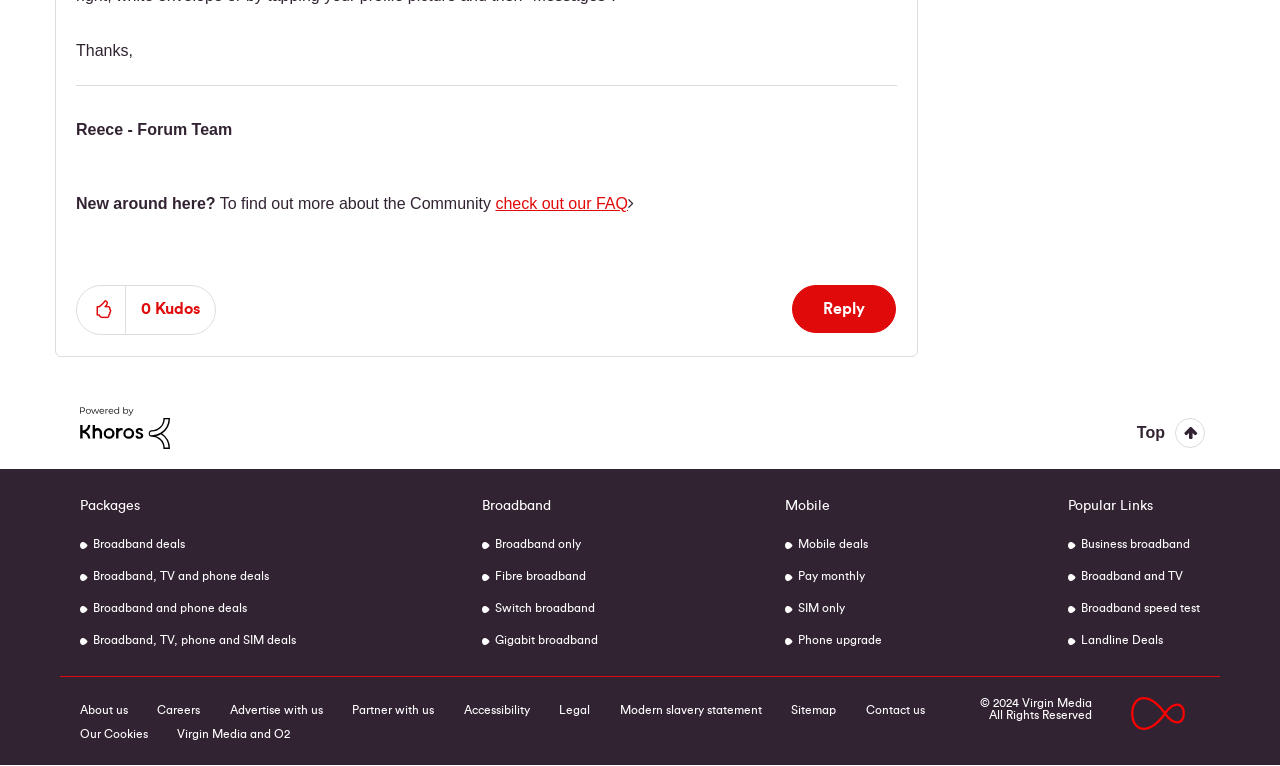Give the bounding box coordinates for this UI element: "Careers". The coordinates should be four float numbers between 0 and 1, arranged as [left, top, right, bottom].

[0.123, 0.919, 0.157, 0.935]